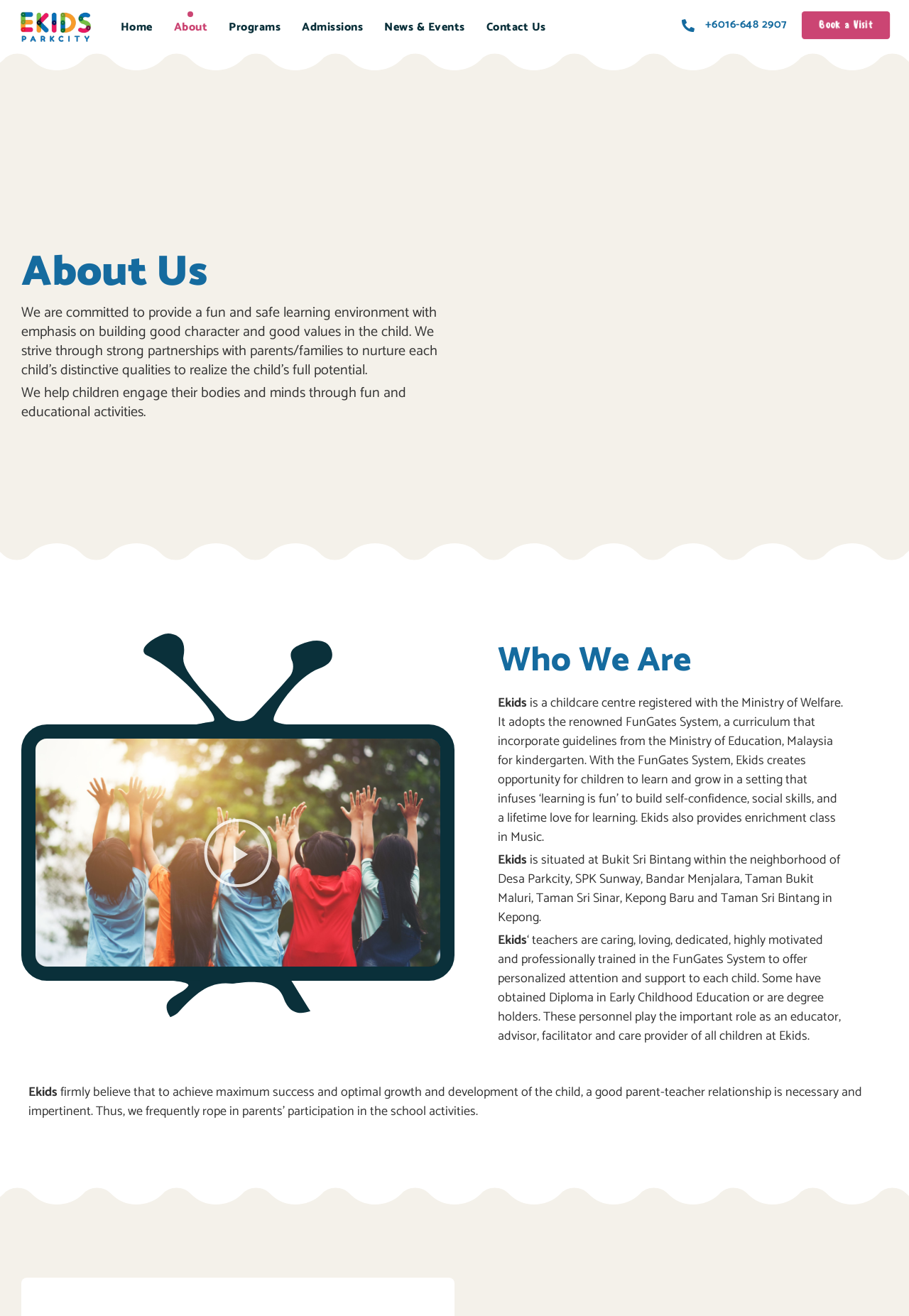Answer the question with a brief word or phrase:
What is the curriculum used by Ekids?

FunGates System